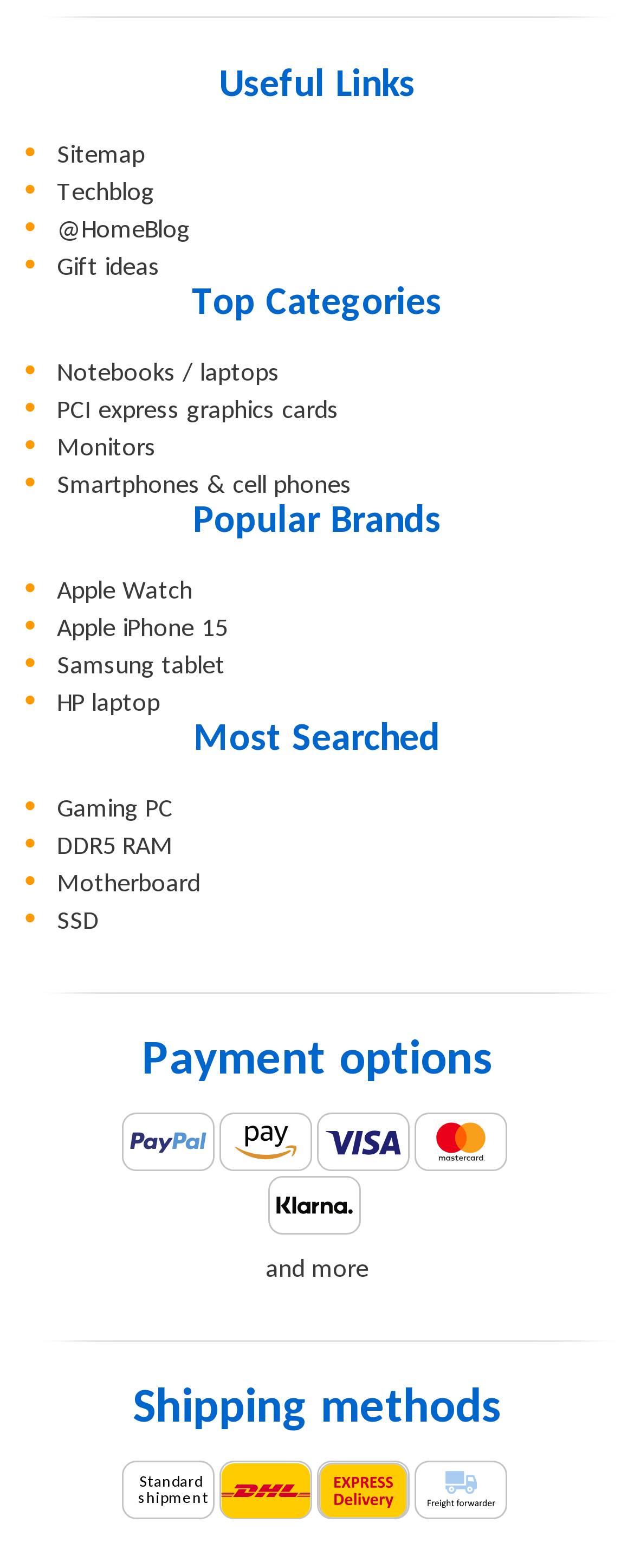Given the element description, predict the bounding box coordinates in the format (top-left x, top-left y, bottom-right x, bottom-right y), using floating point numbers between 0 and 1: Techblog

[0.09, 0.115, 0.244, 0.132]